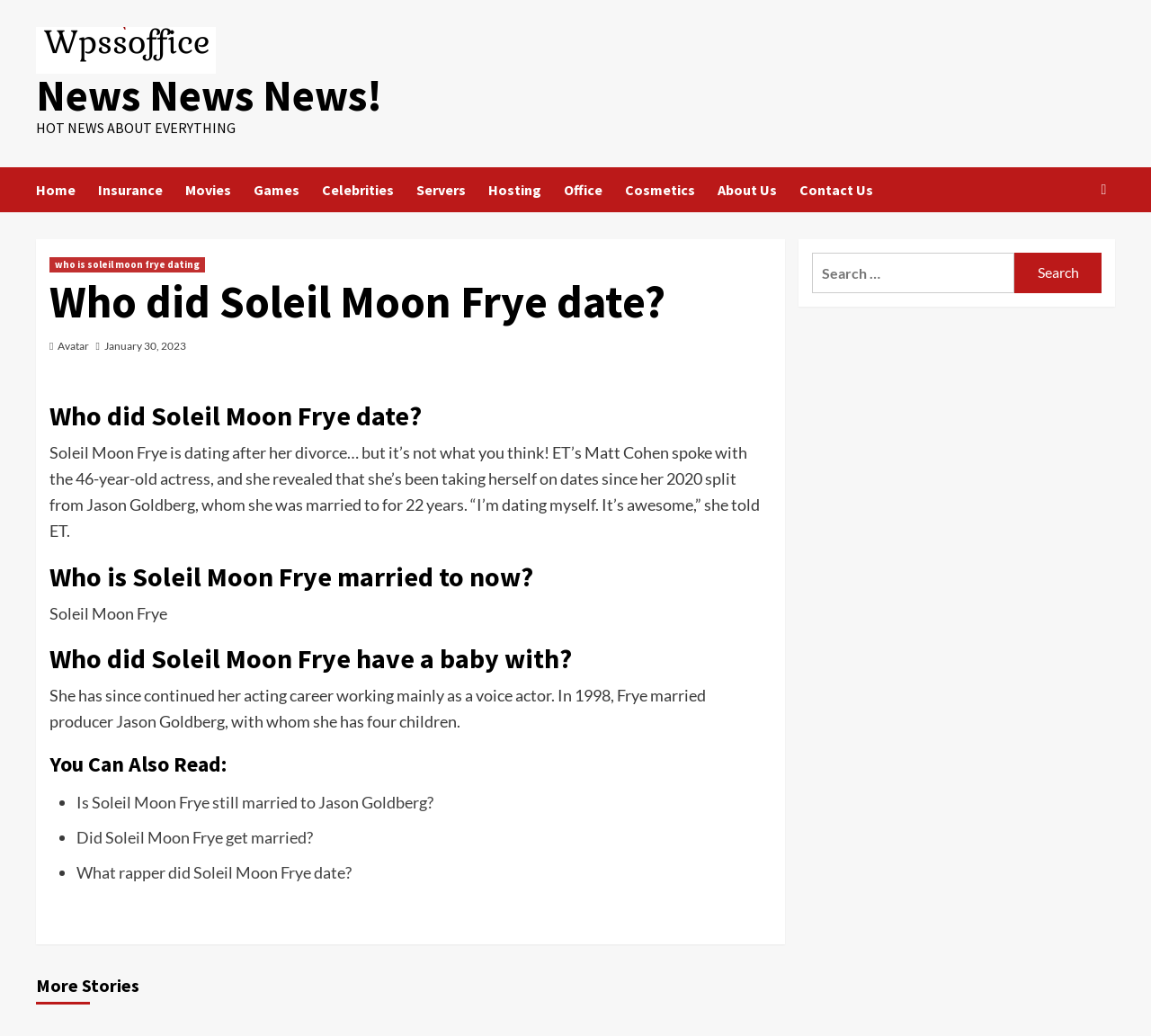Pinpoint the bounding box coordinates of the element to be clicked to execute the instruction: "Read about Soleil Moon Frye's dating life".

[0.043, 0.267, 0.67, 0.315]